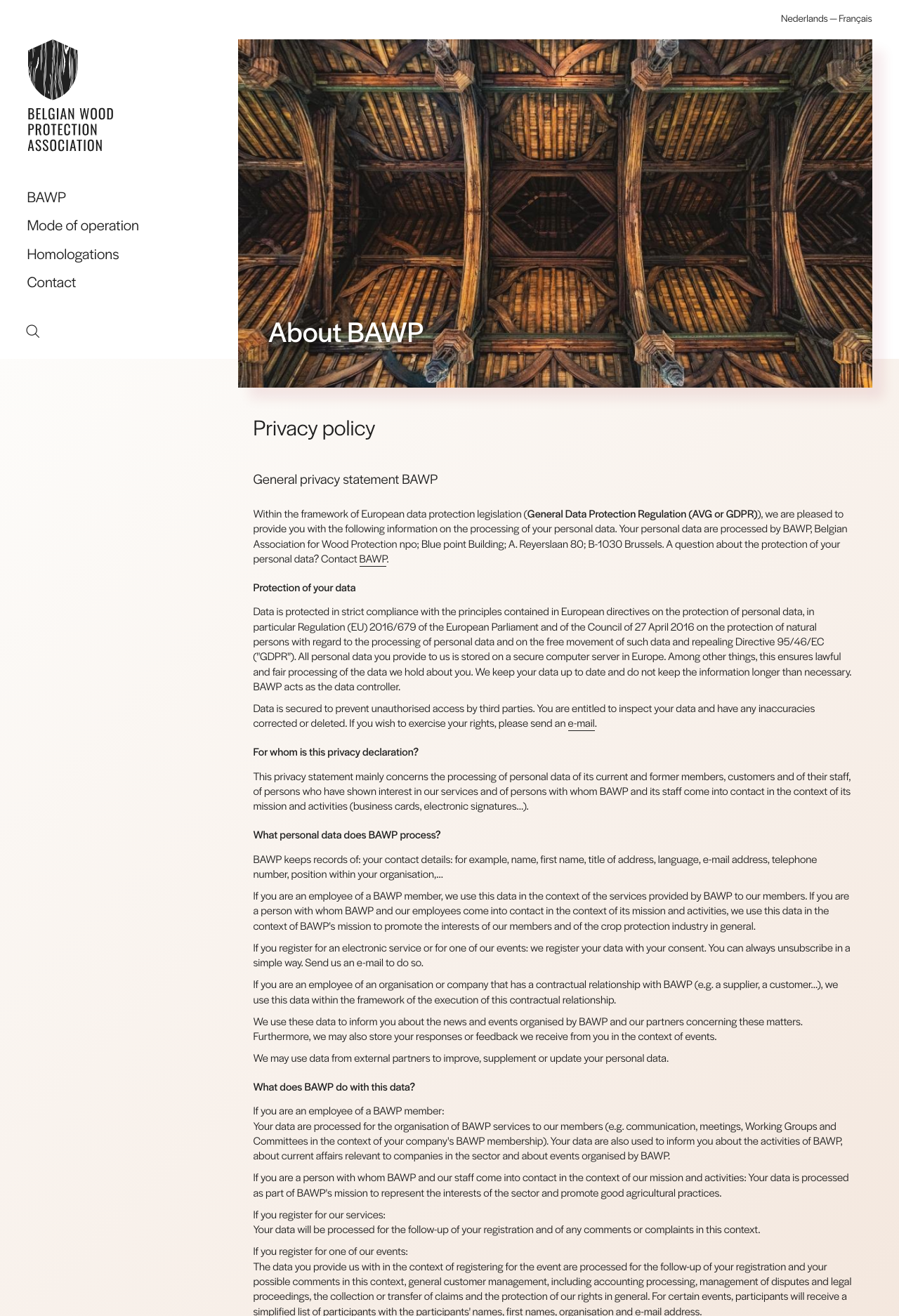Can you find the bounding box coordinates of the area I should click to execute the following instruction: "Click the BAWP link at the top"?

[0.4, 0.419, 0.43, 0.431]